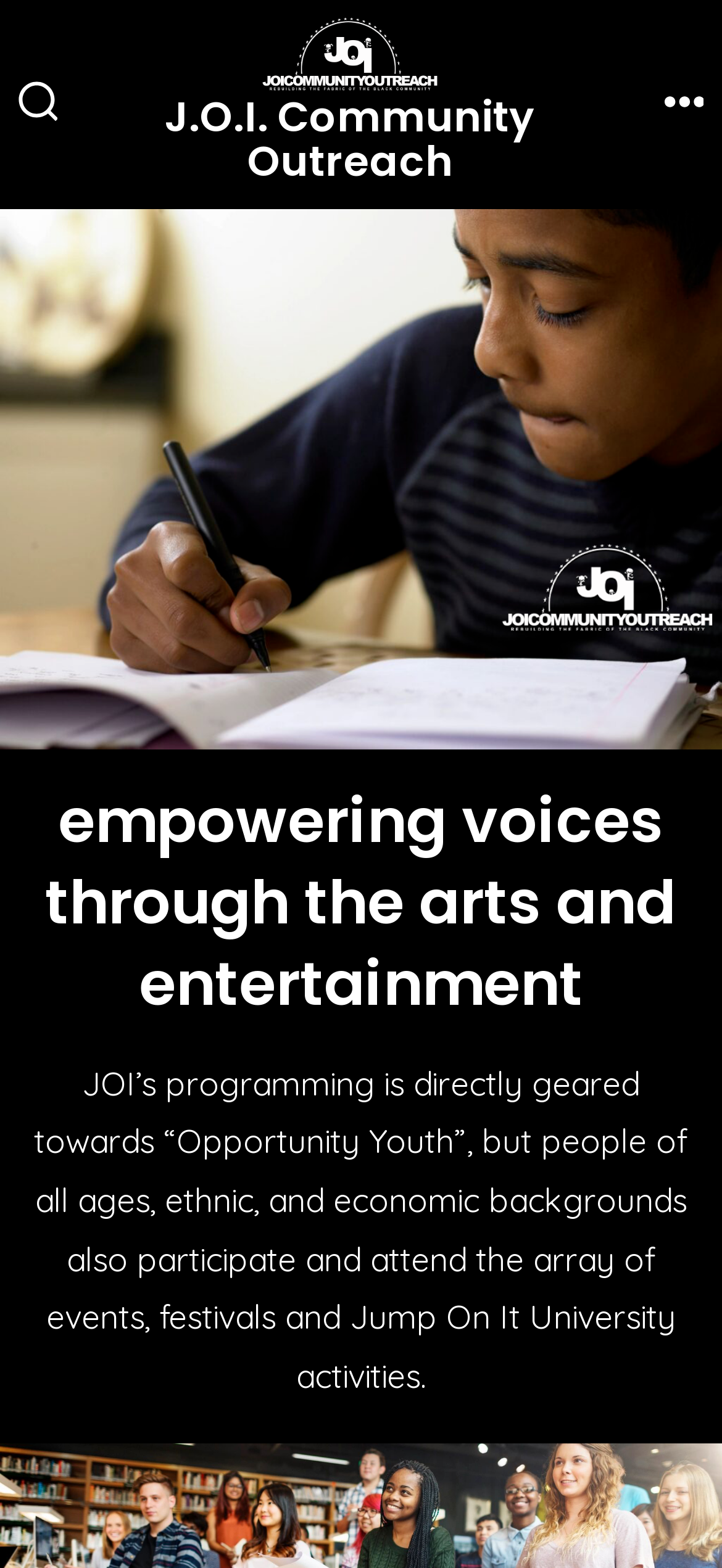Please give a succinct answer using a single word or phrase:
What is the organization's name?

J.O.I. Community Outreach